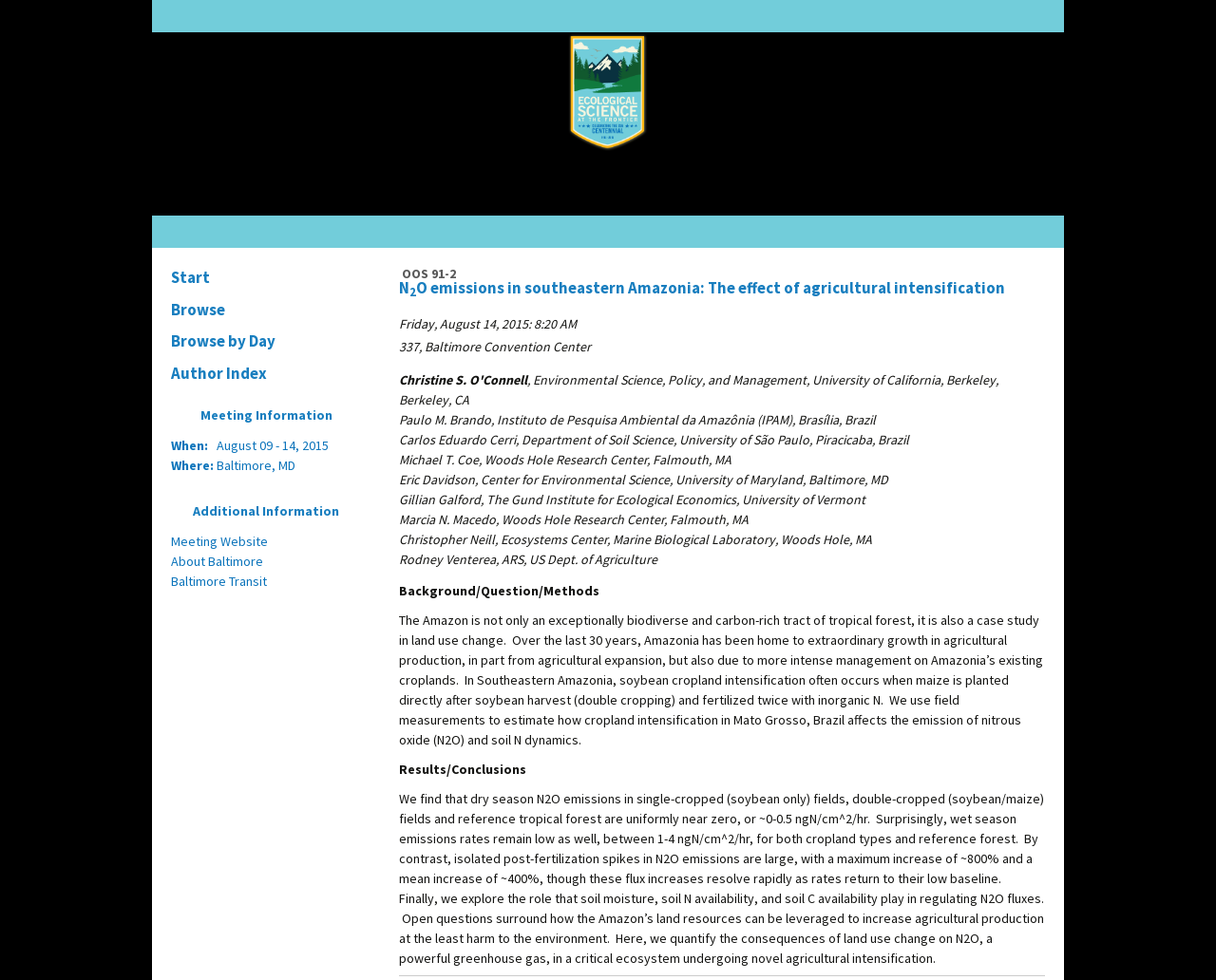Offer a meticulous caption that includes all visible features of the webpage.

The webpage is about the 100th ESA Annual Meeting, which took place from August 9 to 14, 2015. At the top of the page, there is a link and an image, likely the conference logo. Below this, there is a heading that reads "OOS 91-2 N2O emissions in southeastern Amazonia: The effect of agricultural intensification". This heading is accompanied by a subscript.

To the right of the heading, there are several lines of text that provide information about the presentation, including the date, time, location, and authors. The authors' names are listed along with their affiliations.

Below this section, there is a block of text that describes the background, question, and methods of the research. This text is followed by another section that presents the results and conclusions of the study.

On the left side of the page, there is a complementary section that contains several links, including "Start", "Browse", "Browse by Day", and "Author Index". Below these links, there is a heading that reads "Meeting Information", which provides details about the conference, including the dates and location. Further down, there is another heading that reads "Additional Information", which contains links to the meeting website, information about Baltimore, and Baltimore transit information.